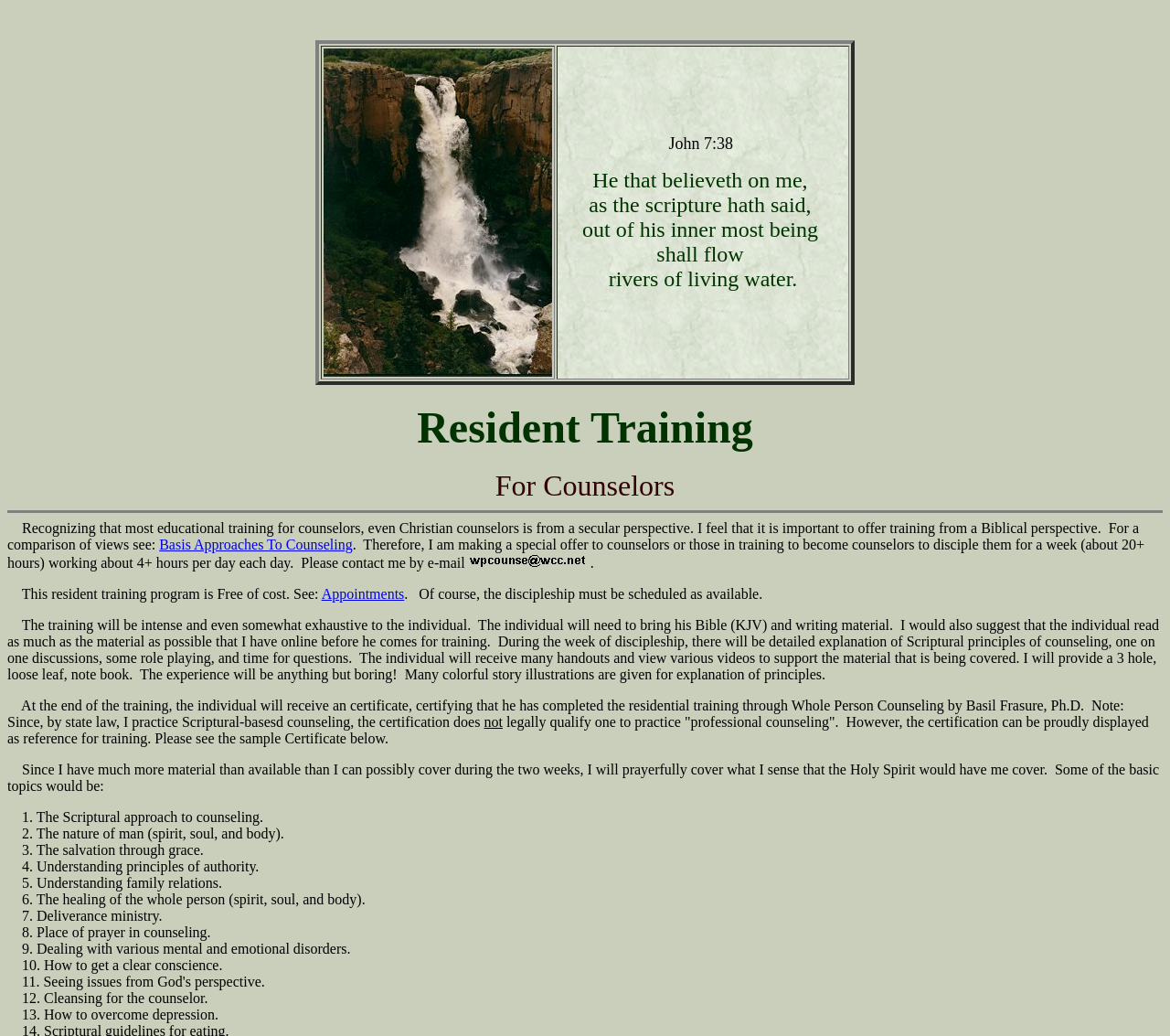Given the element description: "Appointments", predict the bounding box coordinates of the UI element it refers to, using four float numbers between 0 and 1, i.e., [left, top, right, bottom].

[0.275, 0.566, 0.346, 0.581]